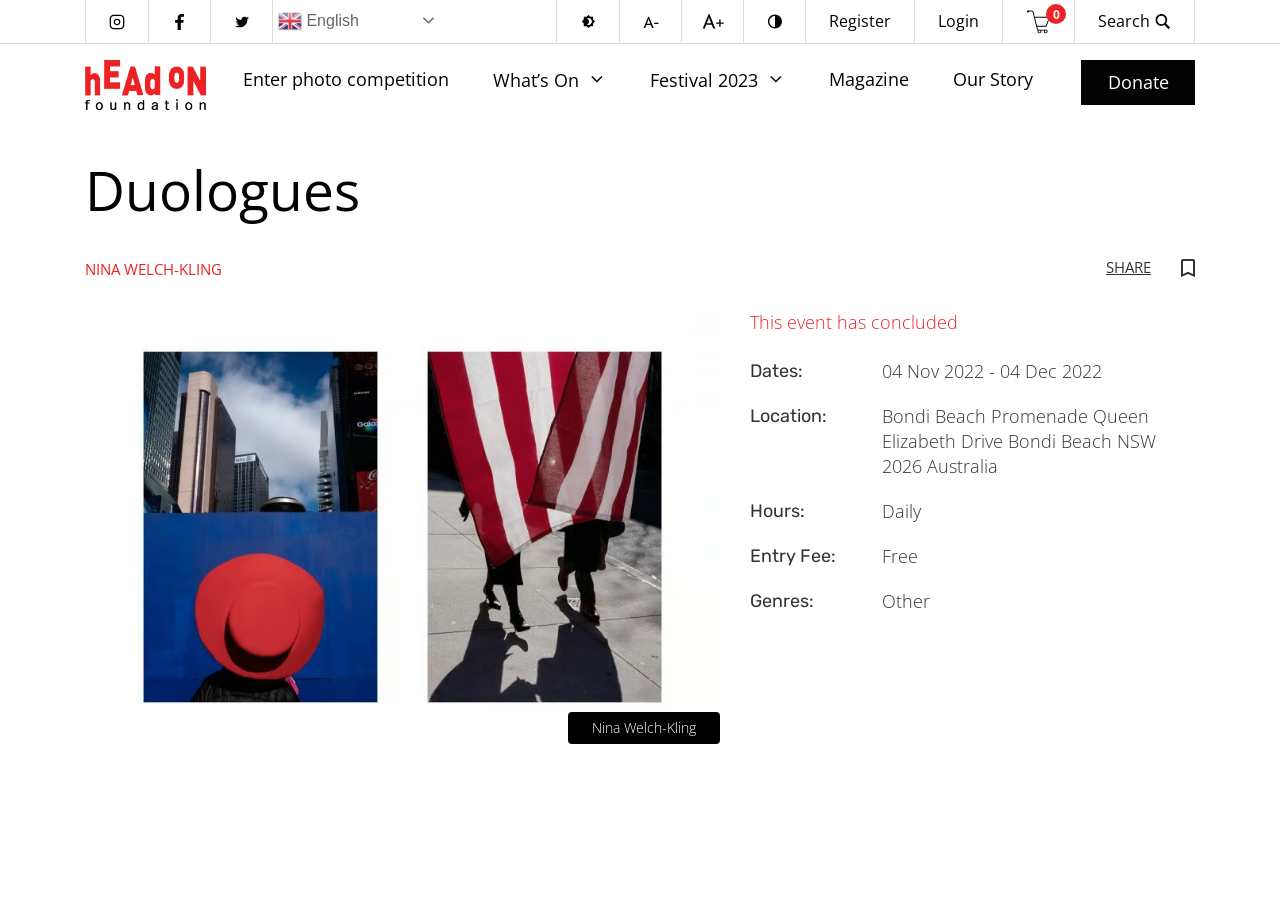Carefully observe the image and respond to the question with a detailed answer:
Where is the event located?

I found the answer by looking at the static text element with the location 'Bondi Beach Promenade Queen Elizabeth Drive Bondi Beach NSW 2026 Australia' which is located in the event details section of the webpage.